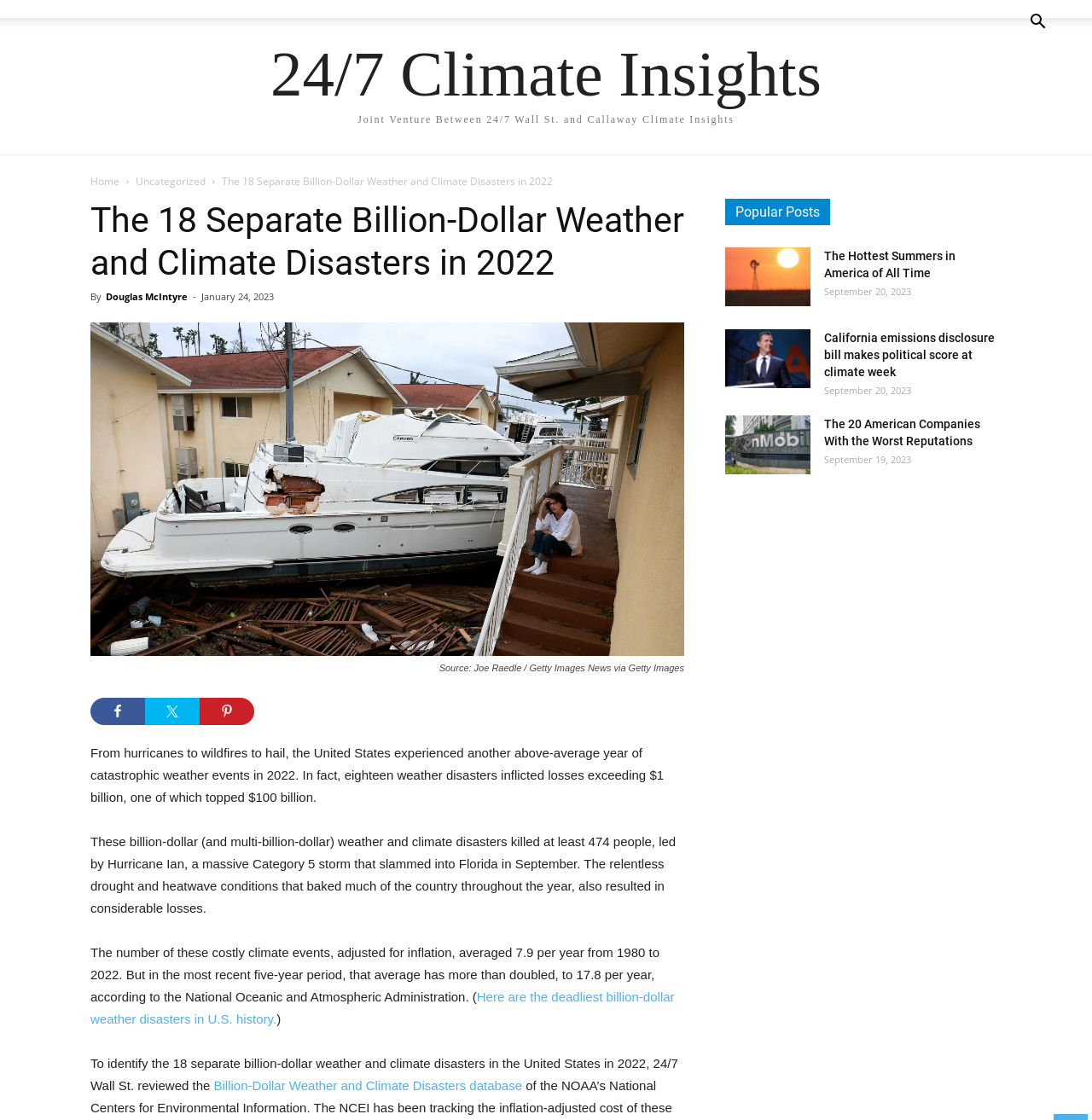Please study the image and answer the question comprehensively:
Who is the author of the article?

The author of the article is mentioned in the text as 'By Douglas McIntyre', which is located below the heading 'The 18 Separate Billion-Dollar Weather and Climate Disasters in 2022'.